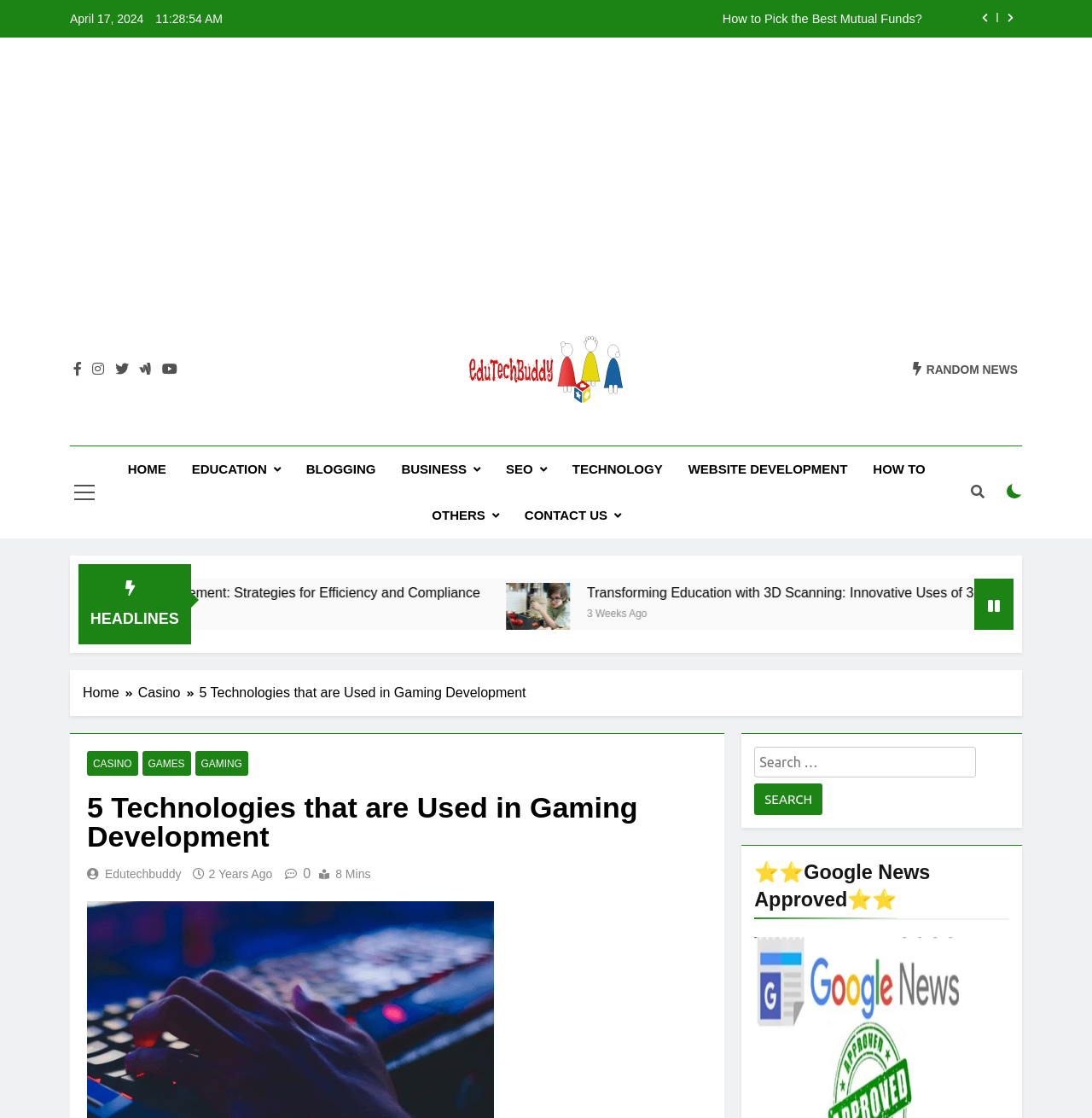What is the date of the article 'Transforming Education with 3D Scanning'?
Based on the image, answer the question with as much detail as possible.

I looked at the article 'Transforming Education with 3D Scanning' and found the date '3 Weeks Ago' below the article title.